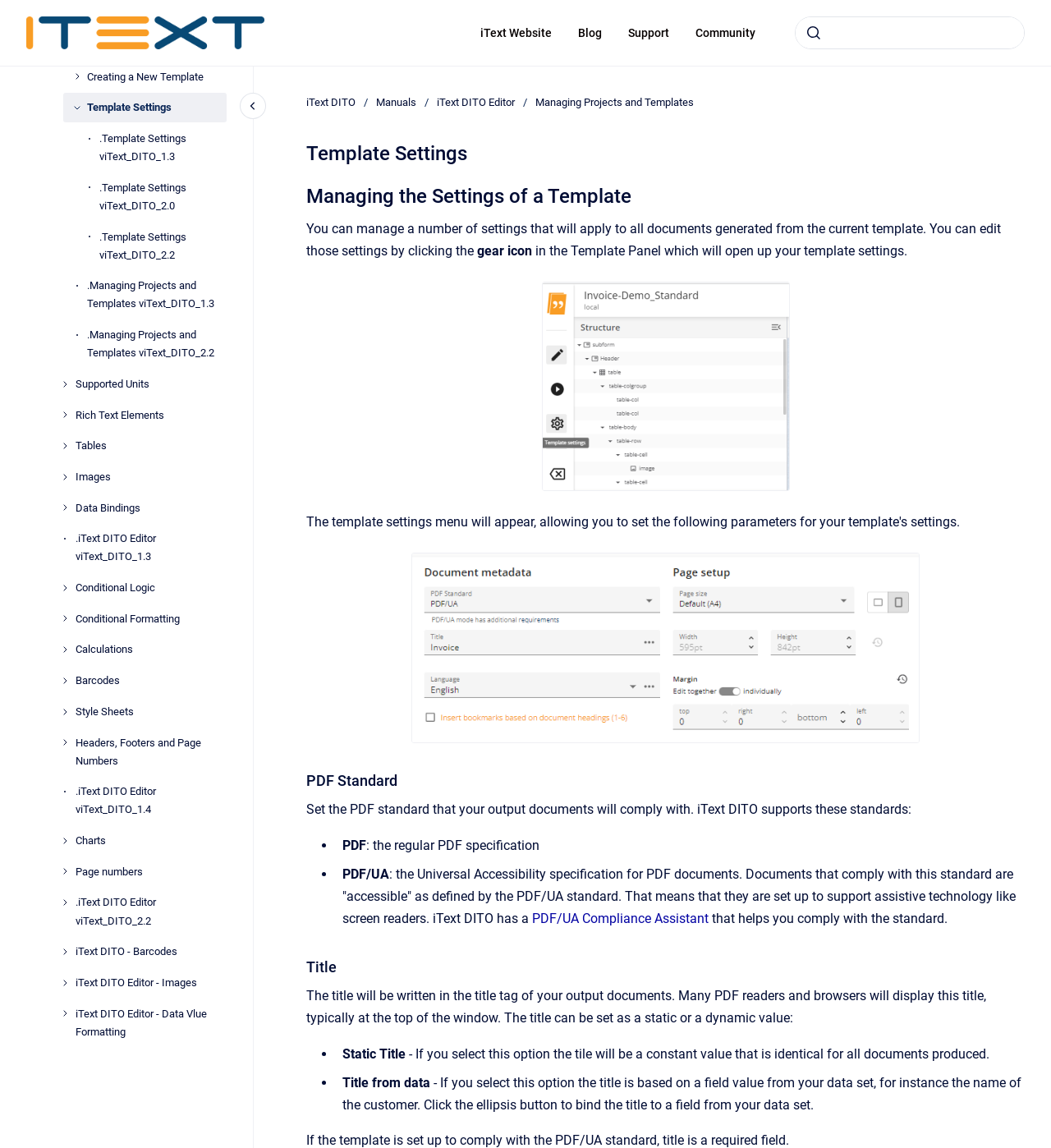Find the bounding box coordinates for the area you need to click to carry out the instruction: "go to homepage". The coordinates should be four float numbers between 0 and 1, indicated as [left, top, right, bottom].

[0.025, 0.014, 0.252, 0.043]